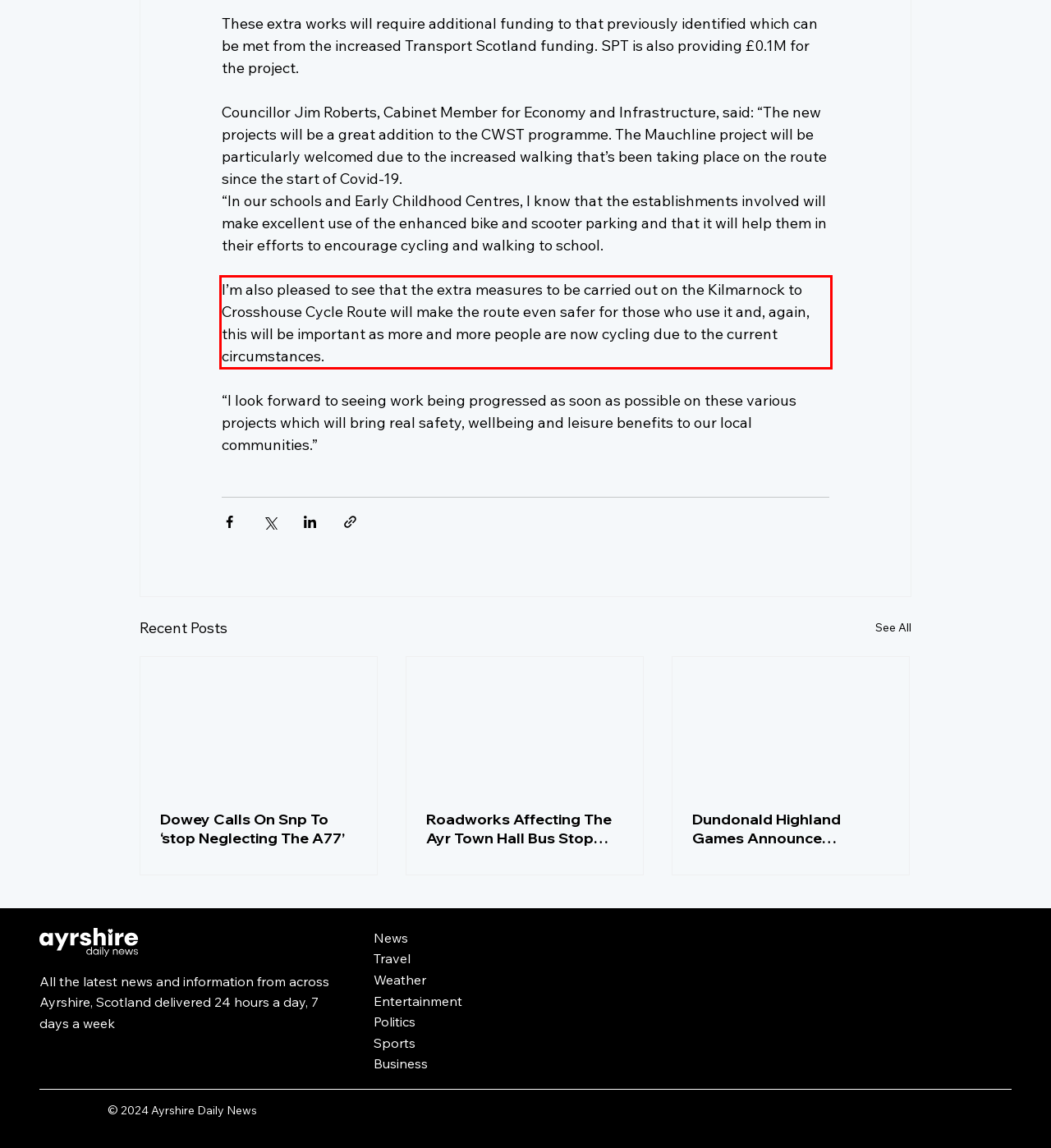Please examine the webpage screenshot containing a red bounding box and use OCR to recognize and output the text inside the red bounding box.

I’m also pleased to see that the extra measures to be carried out on the Kilmarnock to Crosshouse Cycle Route will make the route even safer for those who use it and, again, this will be important as more and more people are now cycling due to the current circumstances.